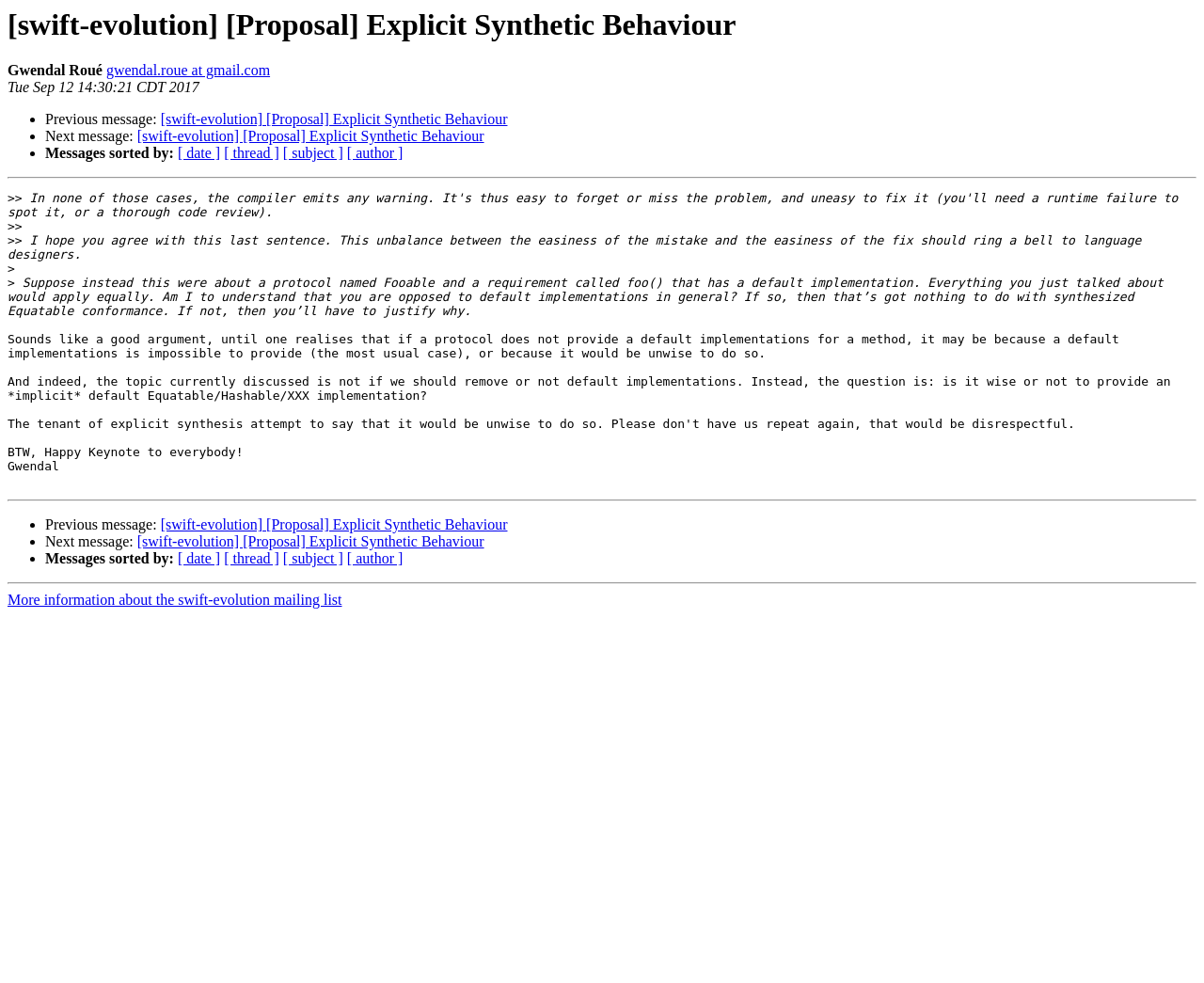Locate the bounding box coordinates of the element that should be clicked to fulfill the instruction: "View previous message".

[0.038, 0.113, 0.133, 0.13]